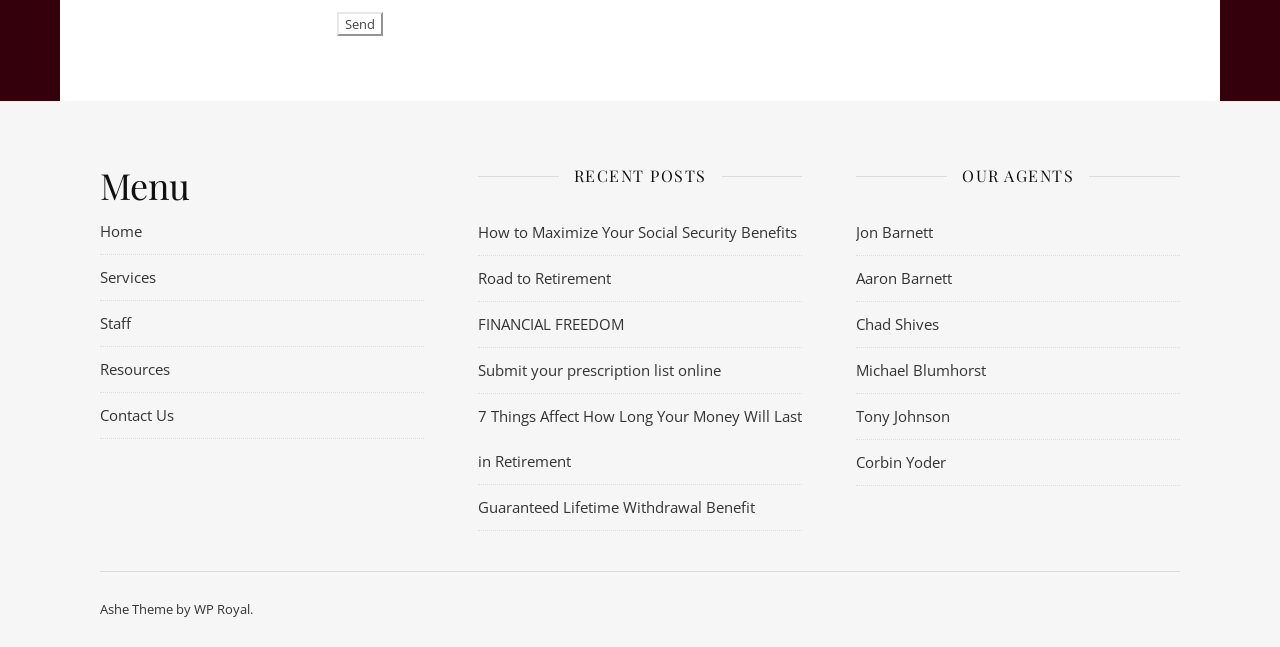Determine the bounding box coordinates for the UI element described. Format the coordinates as (top-left x, top-left y, bottom-right x, bottom-right y) and ensure all values are between 0 and 1. Element description: Submit your prescription list online

[0.373, 0.557, 0.563, 0.588]